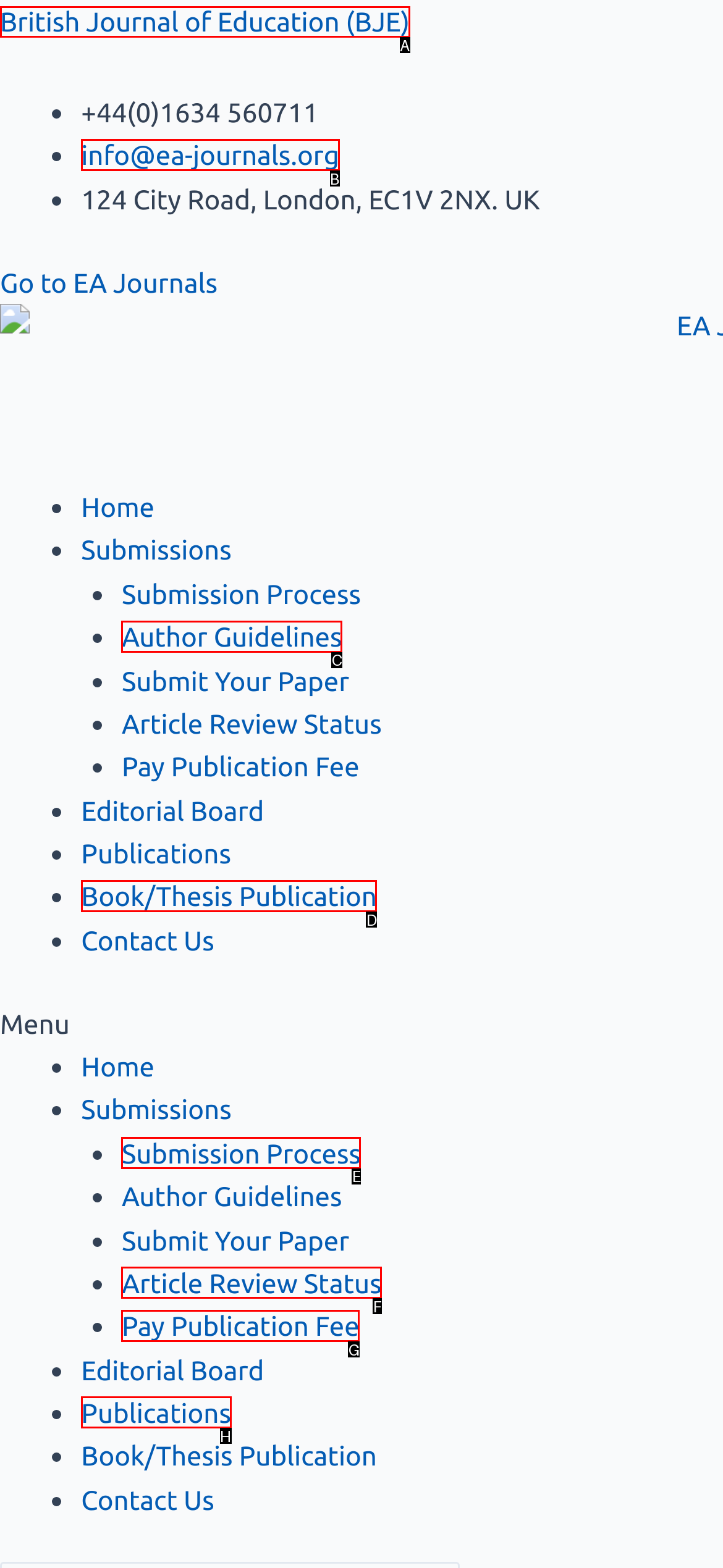Tell me which one HTML element I should click to complete the following task: Go to British Journal of Education homepage Answer with the option's letter from the given choices directly.

A